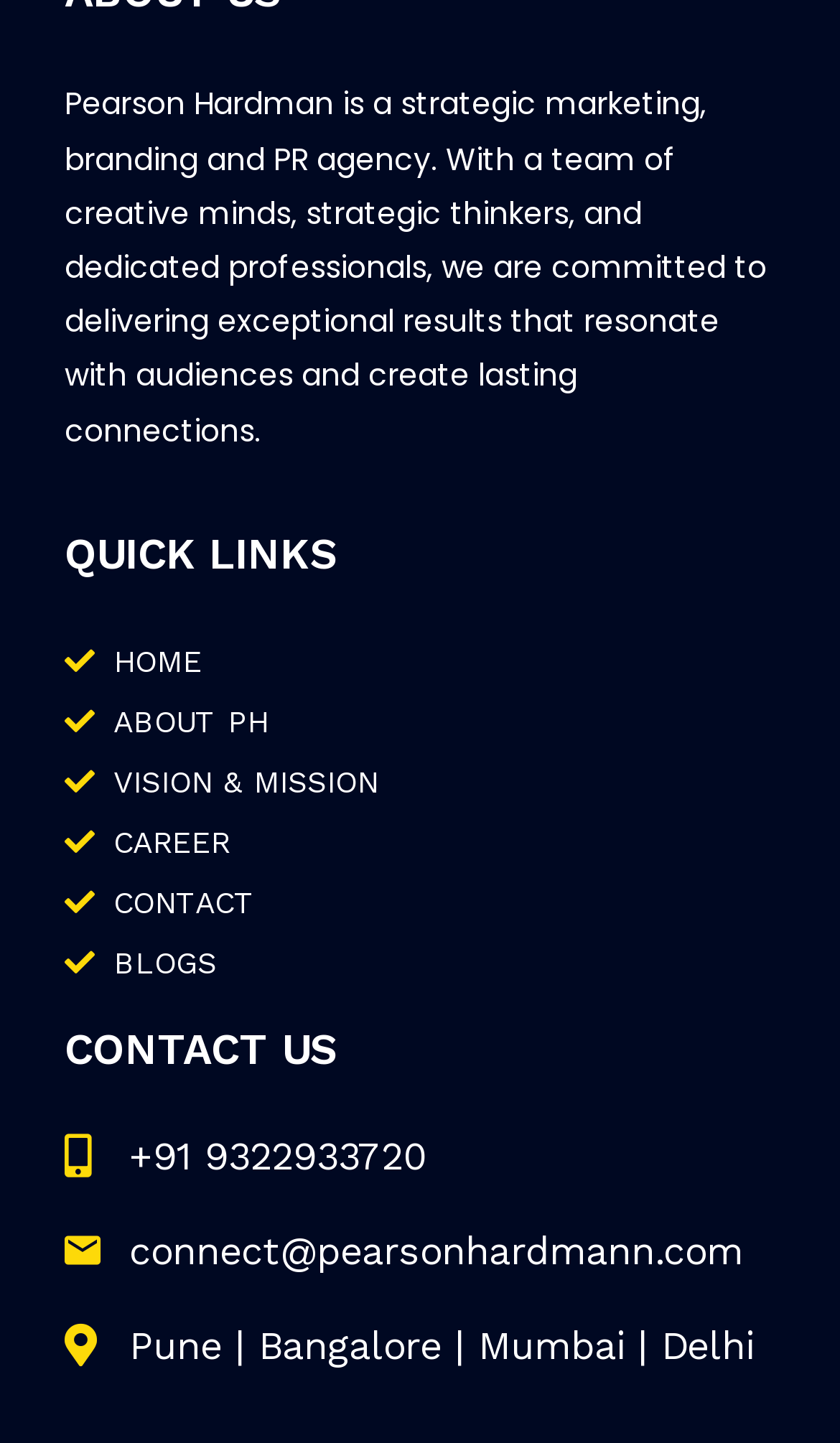Determine the bounding box coordinates (top-left x, top-left y, bottom-right x, bottom-right y) of the UI element described in the following text: Home

[0.077, 0.443, 0.923, 0.473]